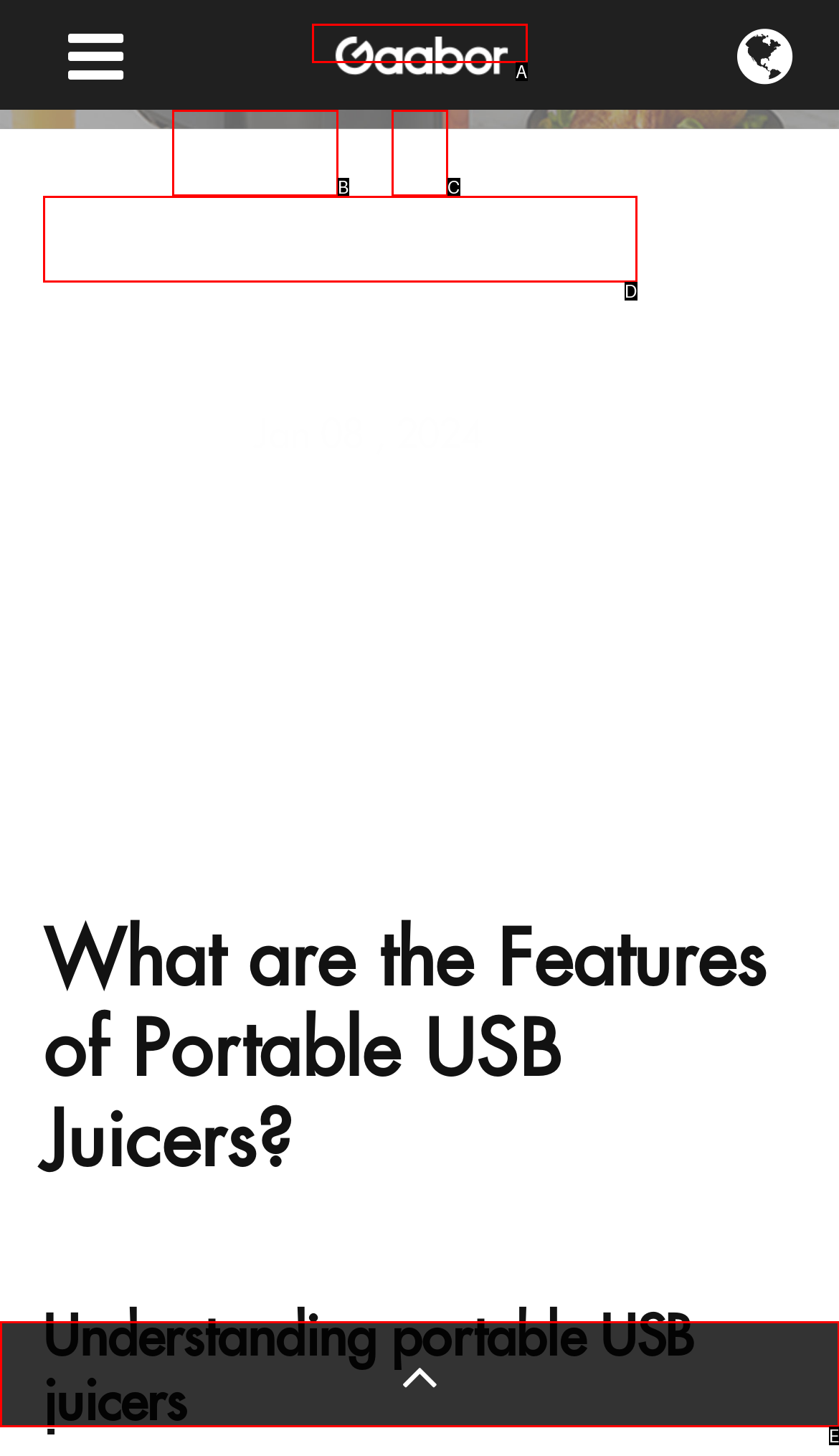Choose the option that matches the following description: Camping, Hiking & Travel
Reply with the letter of the selected option directly.

None